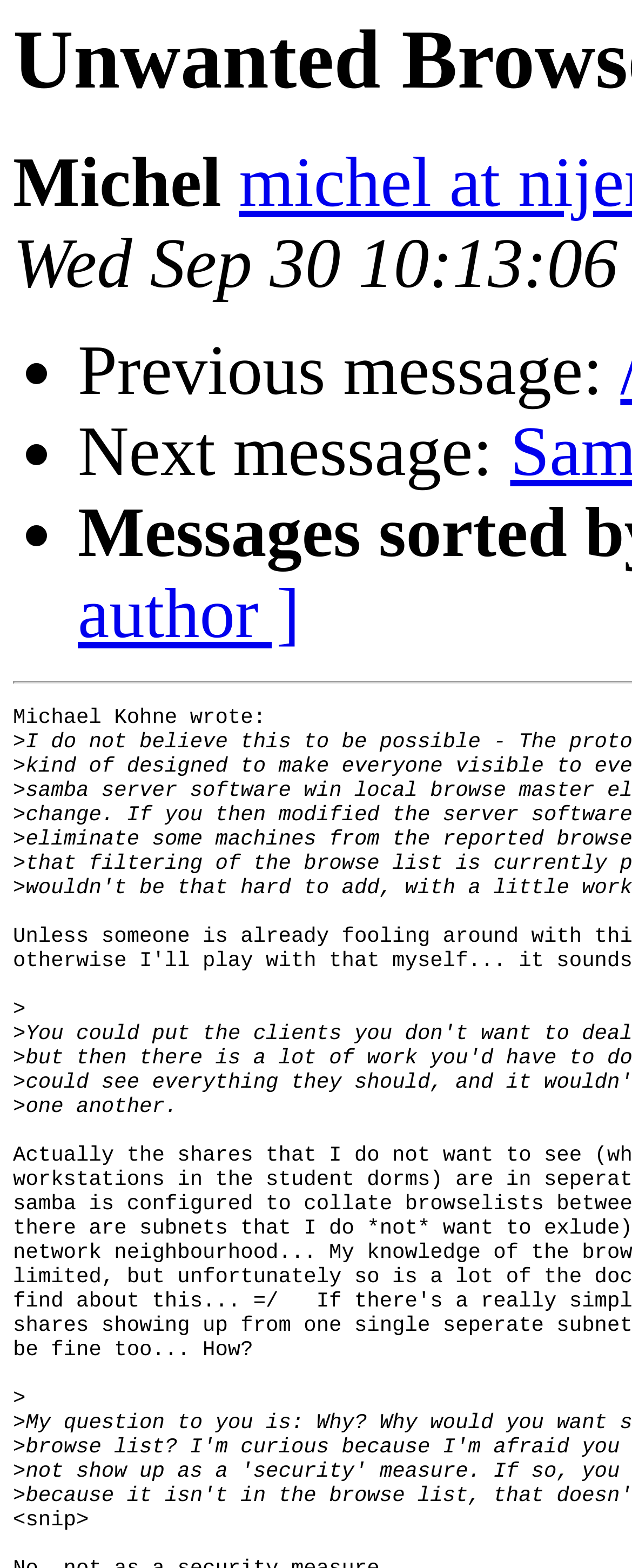Provide a single word or phrase answer to the question: 
Who is the author of the message?

Michael Kohne